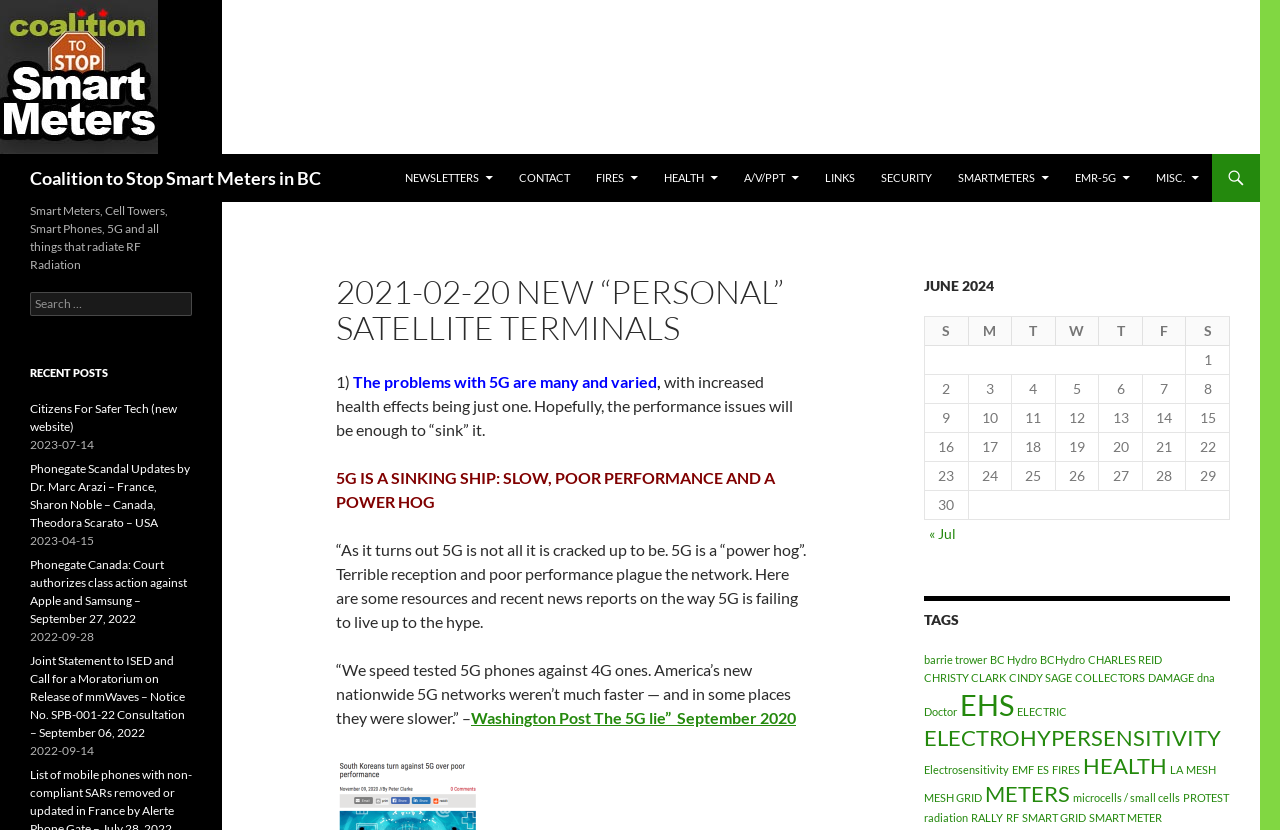Identify the text that serves as the heading for the webpage and generate it.

Coalition to Stop Smart Meters in BC